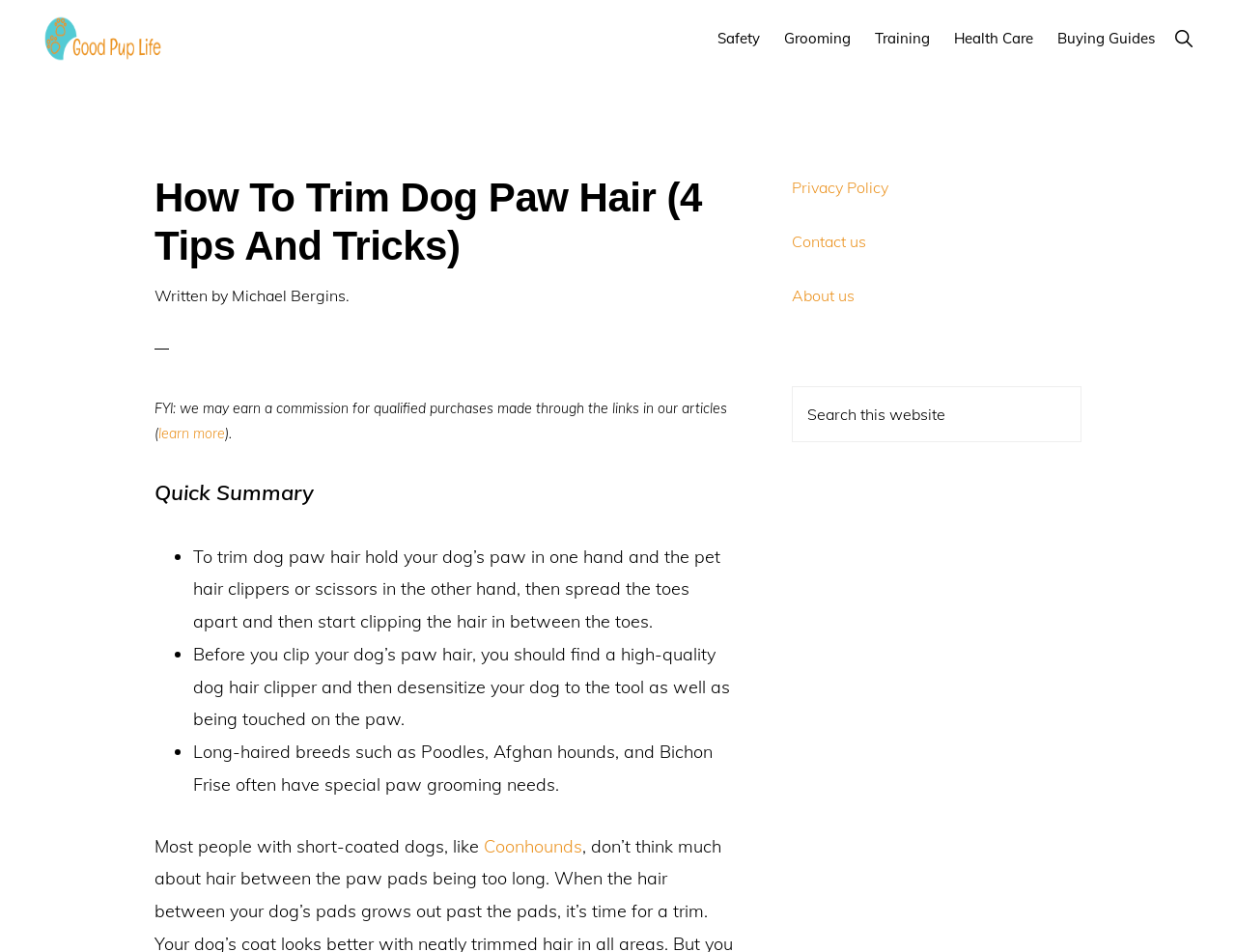Pinpoint the bounding box coordinates for the area that should be clicked to perform the following instruction: "Learn more about qualified purchases".

[0.128, 0.446, 0.182, 0.465]